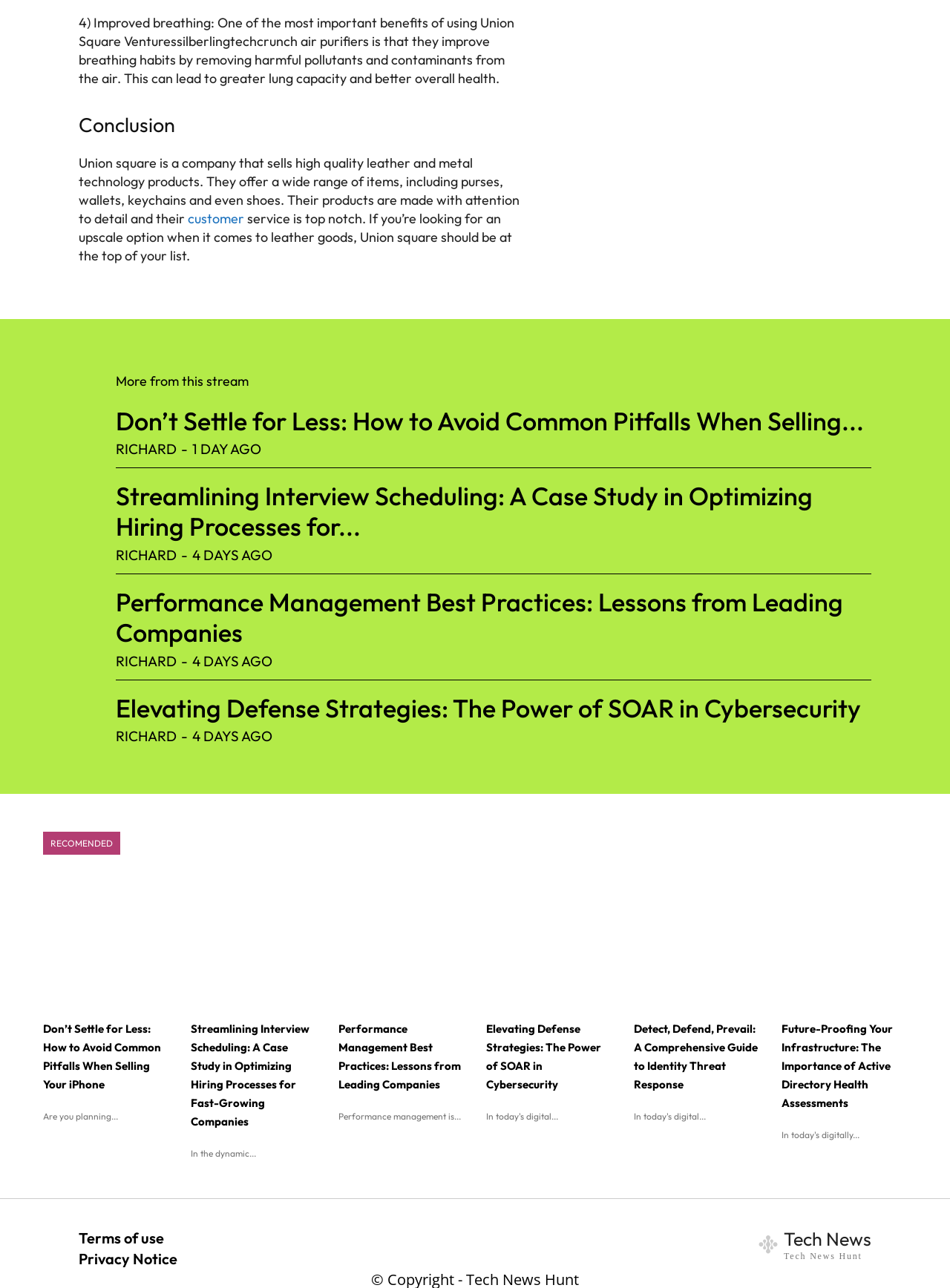Locate the bounding box of the user interface element based on this description: "Terms of use".

[0.083, 0.954, 0.173, 0.968]